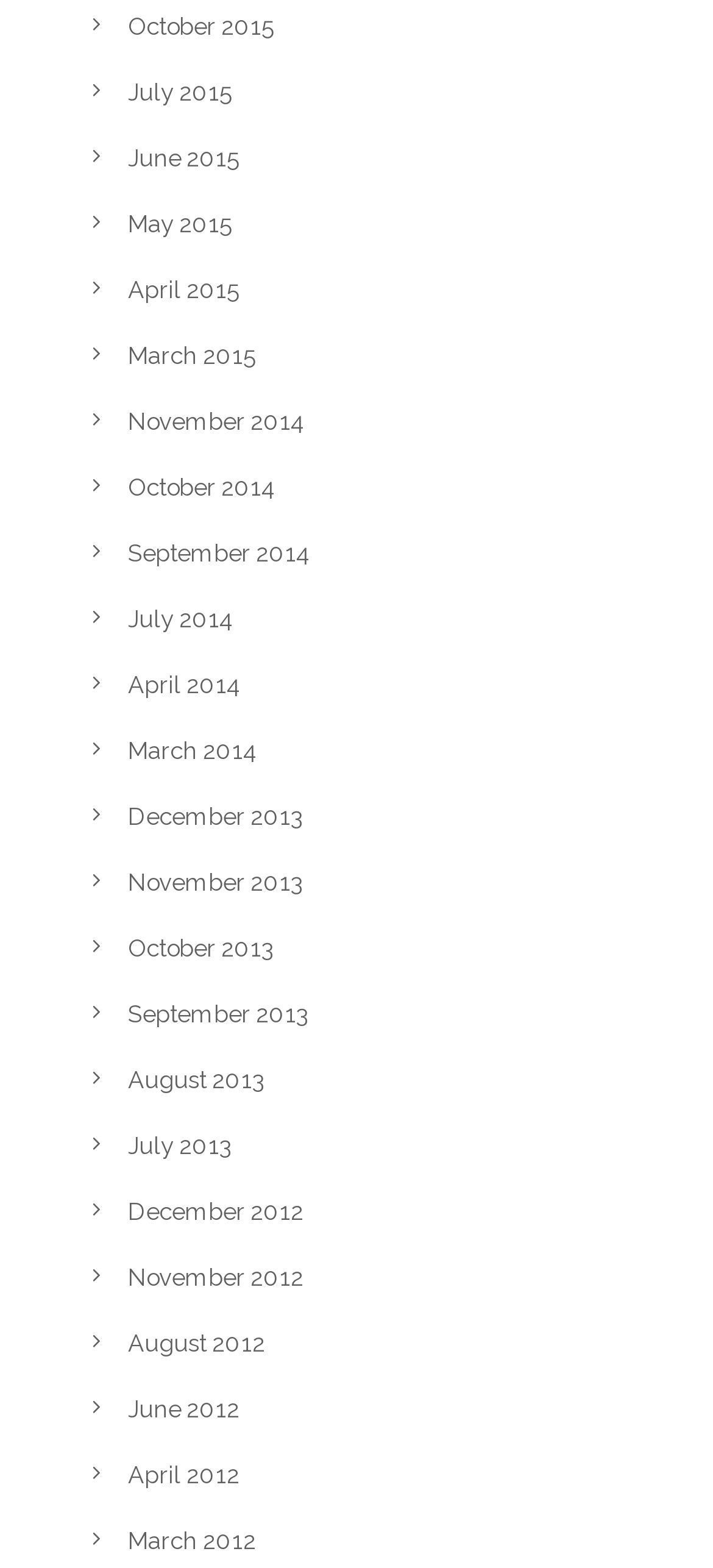Find the bounding box coordinates for the area that must be clicked to perform this action: "view December 2012".

[0.179, 0.764, 0.426, 0.782]